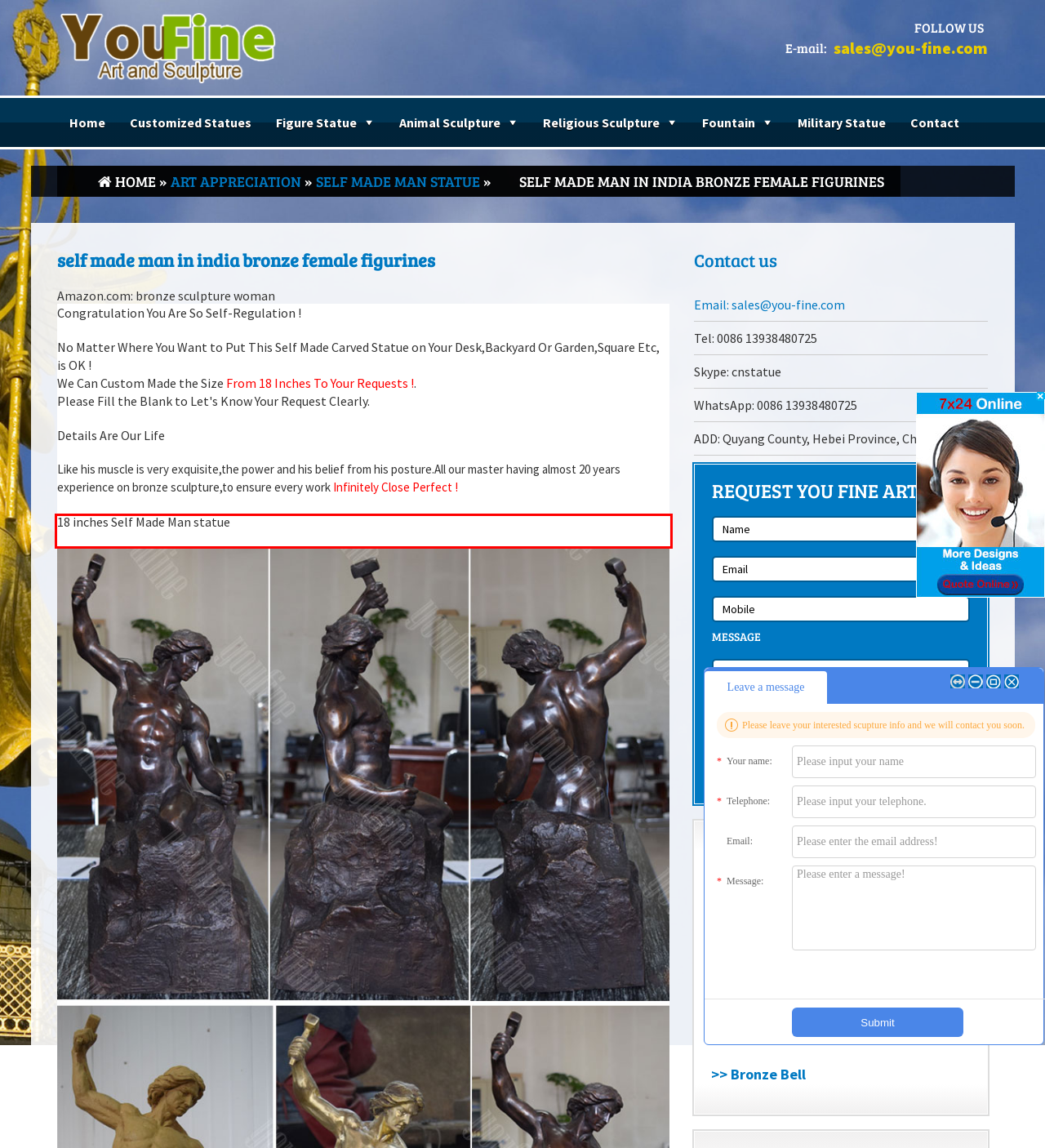You are provided with a screenshot of a webpage that includes a UI element enclosed in a red rectangle. Extract the text content inside this red rectangle.

"man and woman figurines" … 11" The Waltz Statue Sculpture Figure Male Female Man Woman … Resin Statues The Lovers Bronze Finished Man Carrying Woman Nude …